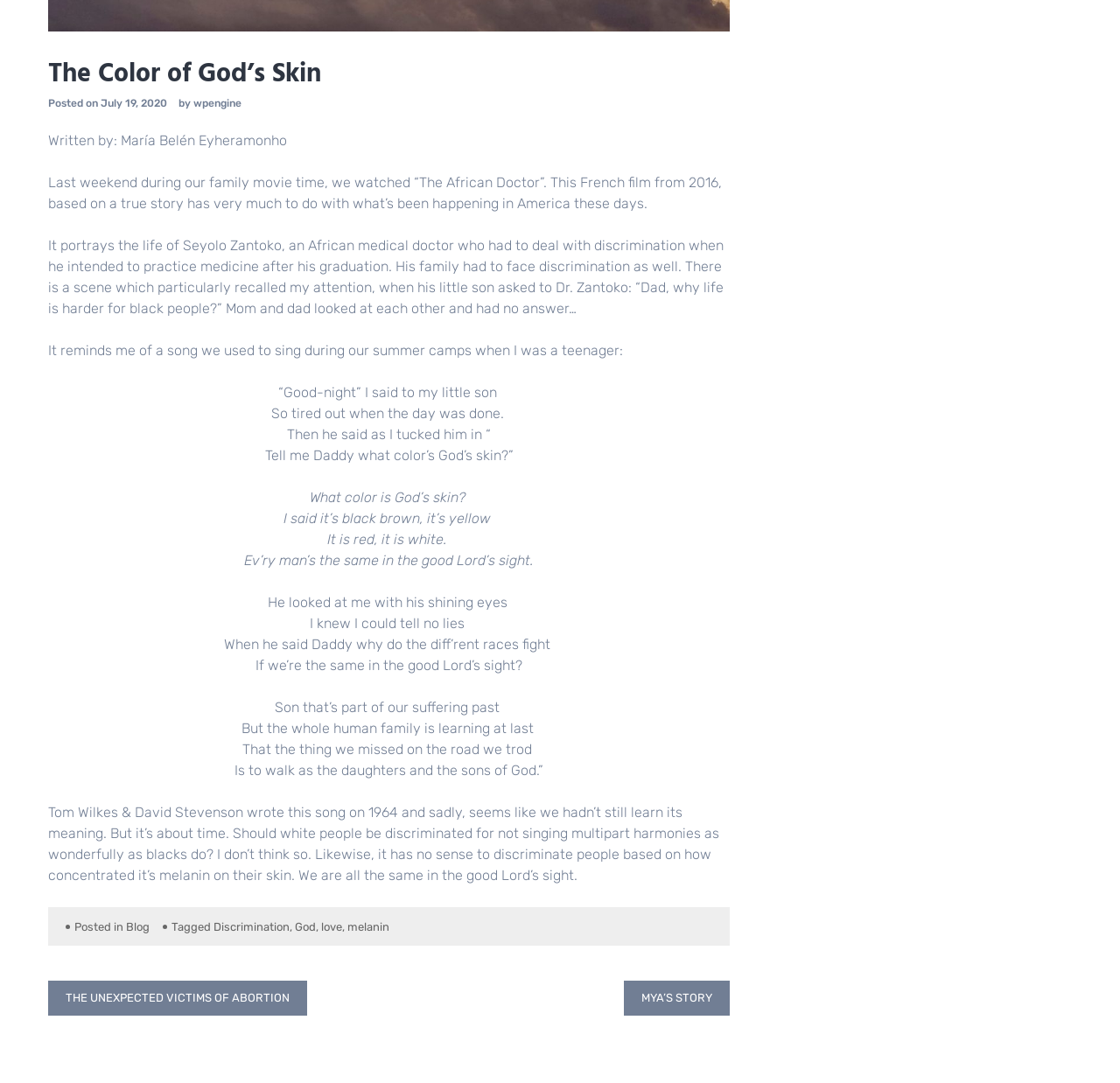Locate the bounding box of the UI element with the following description: "wpengine".

[0.173, 0.09, 0.216, 0.101]